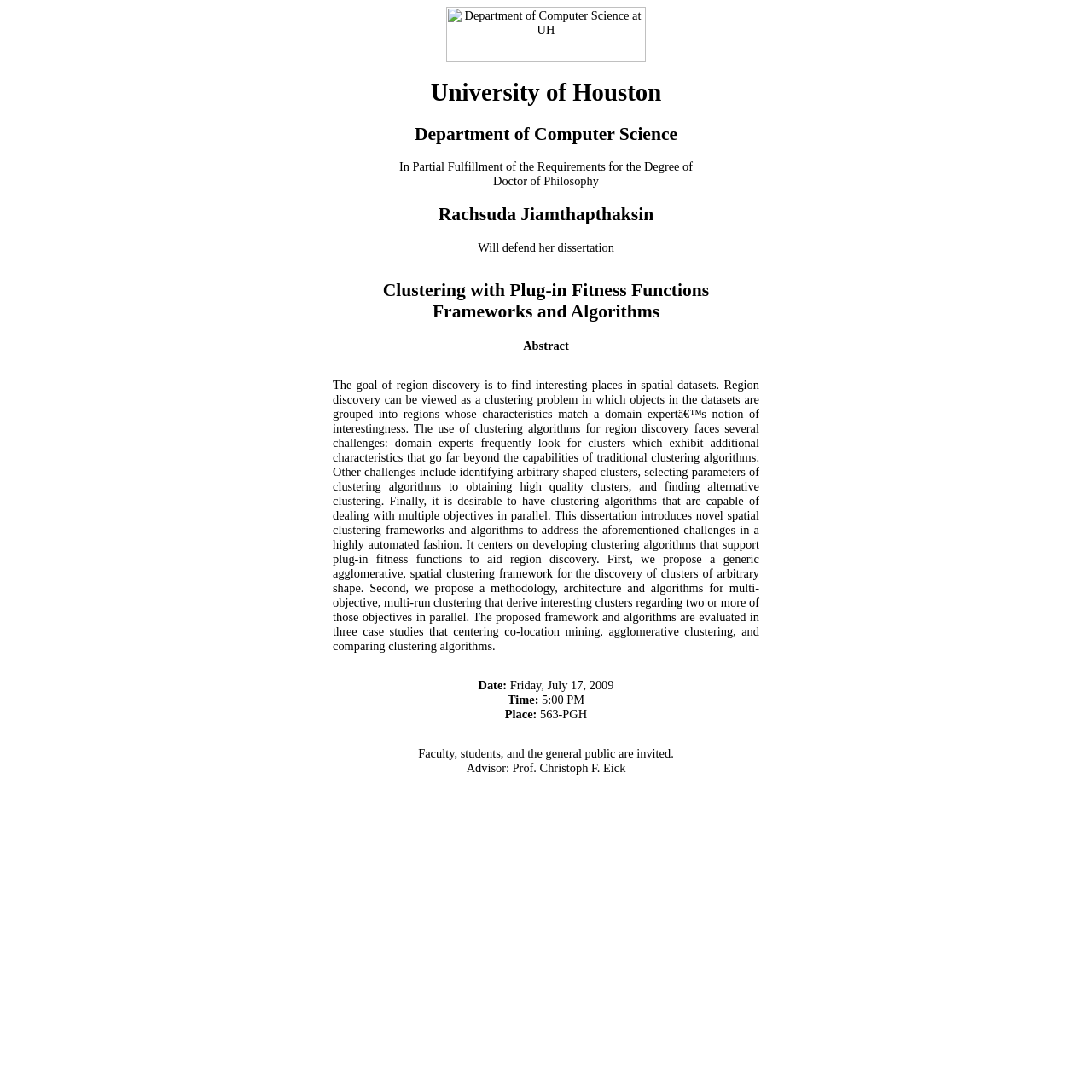Use a single word or phrase to answer the question:
Who is the advisor of Rachsuda Jiamthapthaksin?

Prof. Christoph F. Eick